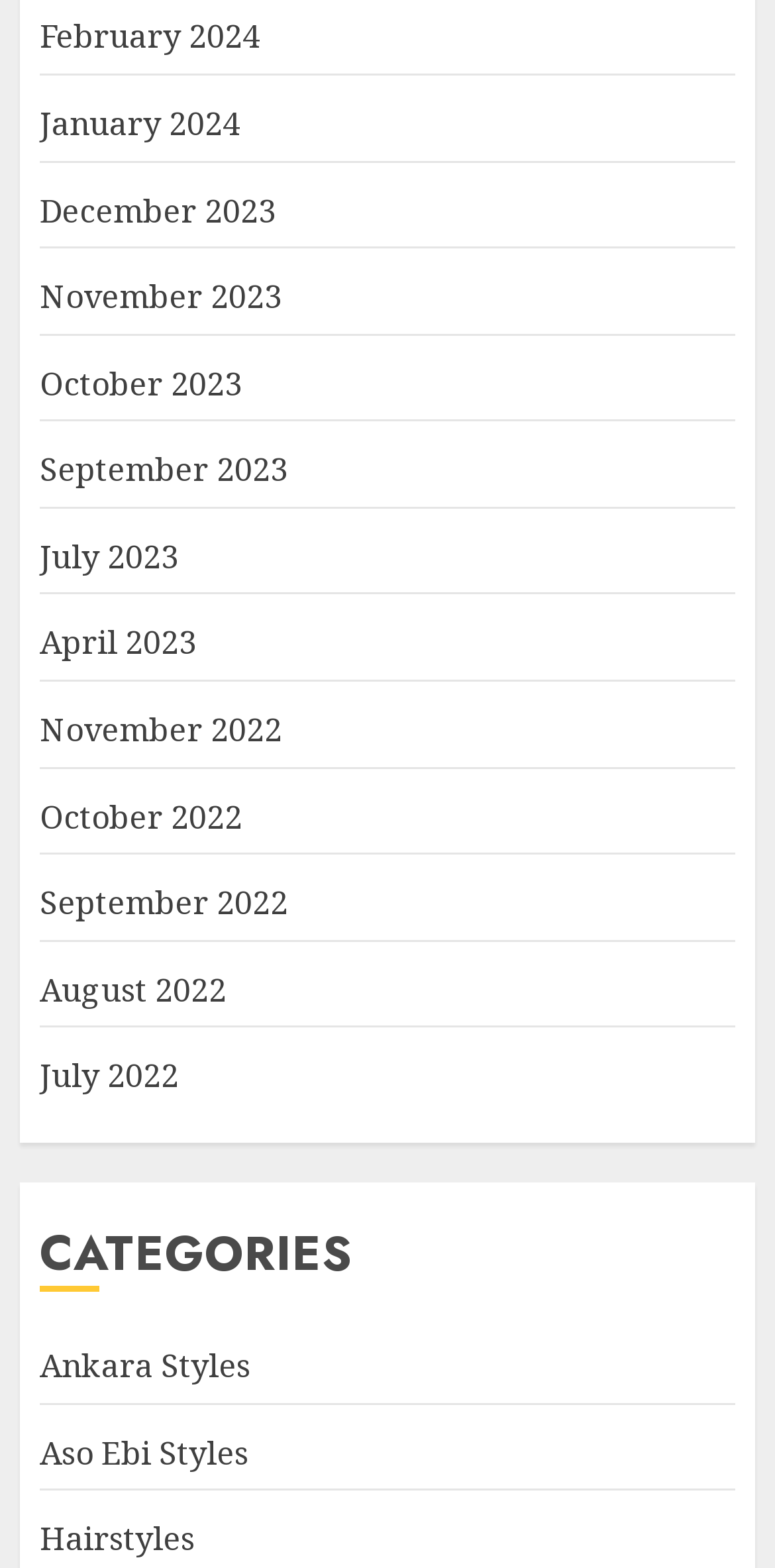Please identify the coordinates of the bounding box that should be clicked to fulfill this instruction: "Check Hairstyles".

[0.051, 0.968, 0.251, 0.997]